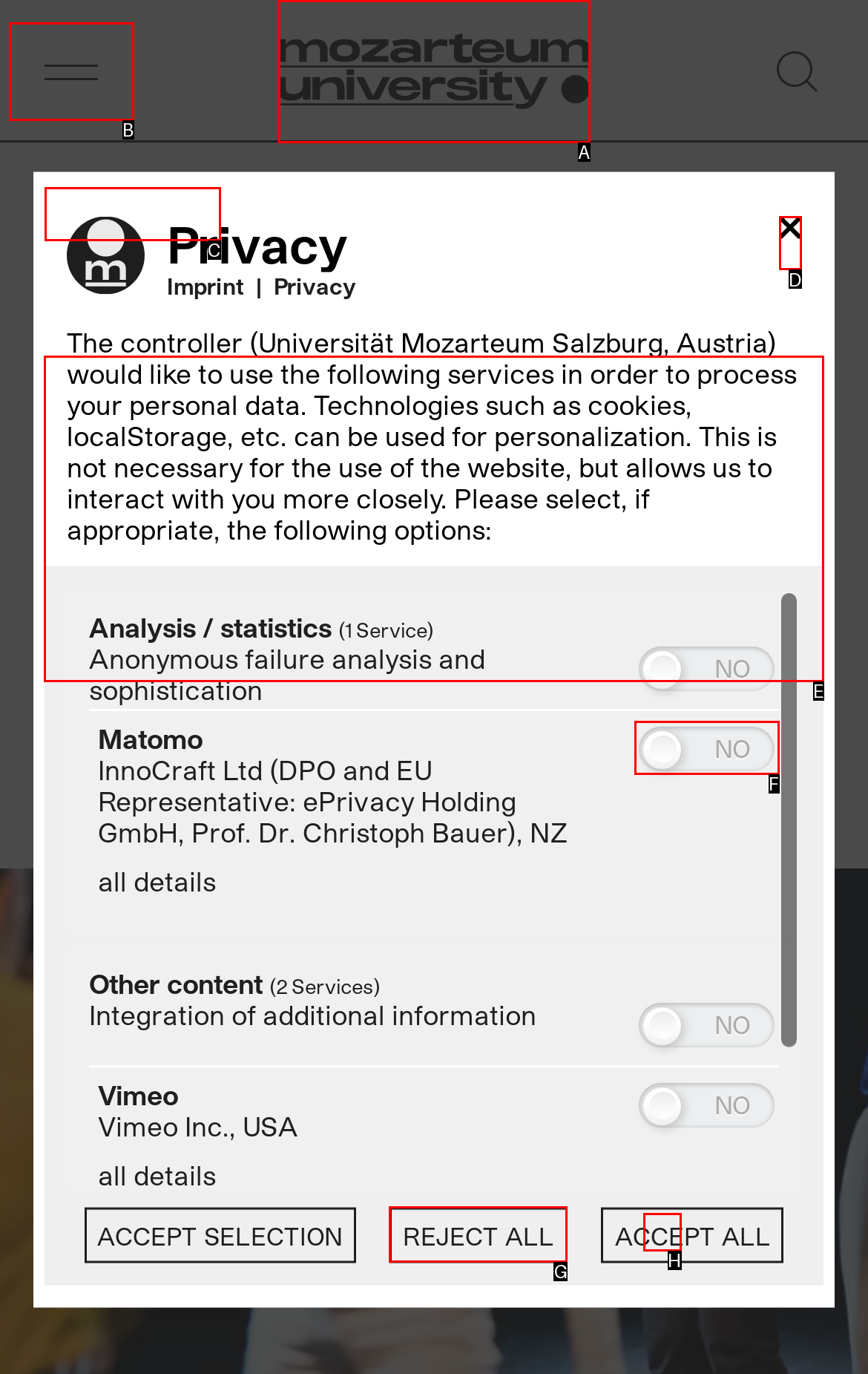Point out the specific HTML element to click to complete this task: Read the 'Alumni Meeting at the Orff Institute' heading Reply with the letter of the chosen option.

E